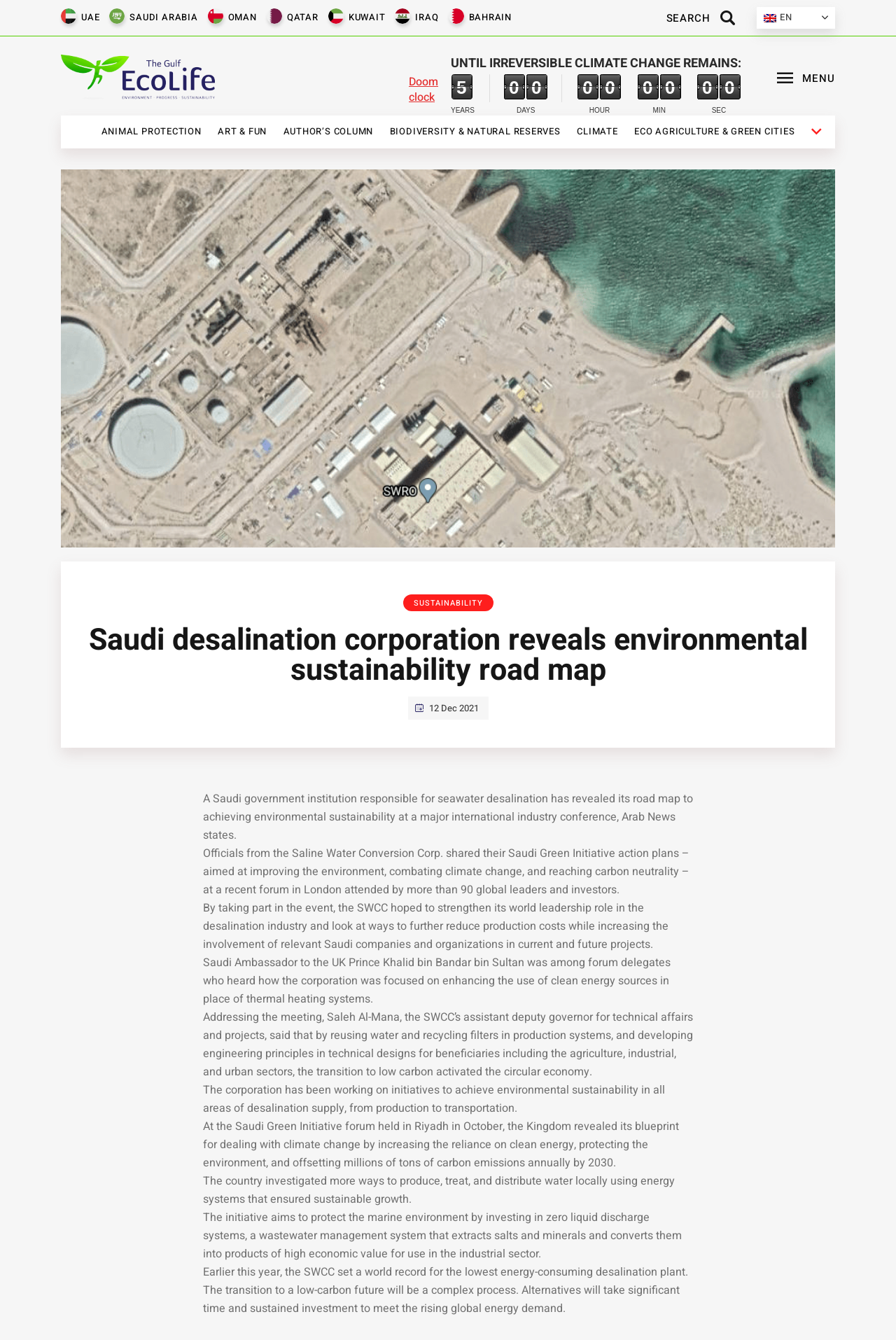What is the purpose of the Saudi Green Initiative?
Please use the image to deliver a detailed and complete answer.

I found the answer by reading the text on the webpage, which mentions the Saudi Green Initiative and its goal of achieving environmental sustainability. The initiative aims to protect the environment, combat climate change, and reach carbon neutrality.